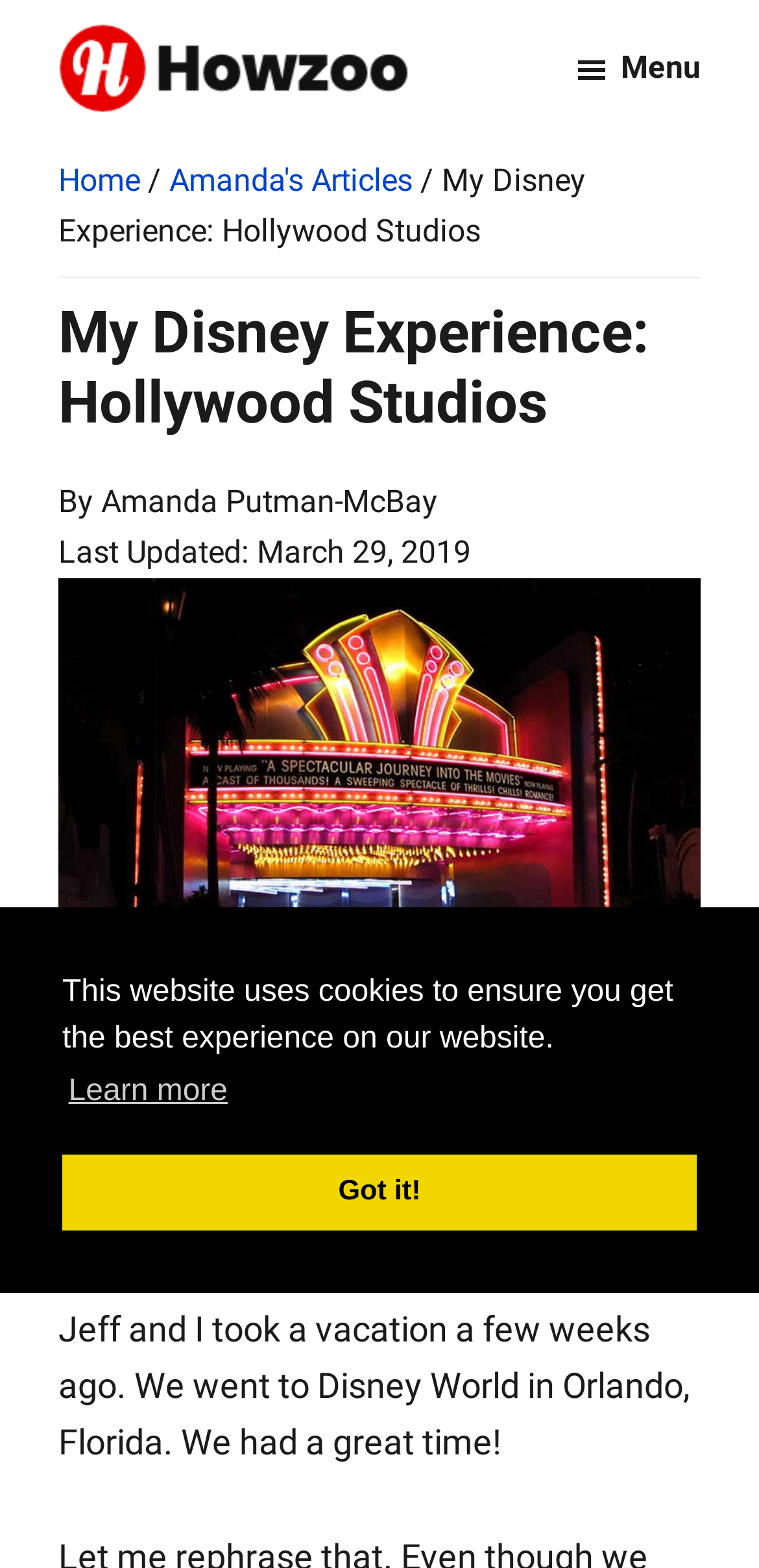Return the bounding box coordinates of the UI element that corresponds to this description: "Day Three – Epcot". The coordinates must be given as four float numbers in the range of 0 and 1, [left, top, right, bottom].

[0.077, 0.724, 0.451, 0.75]